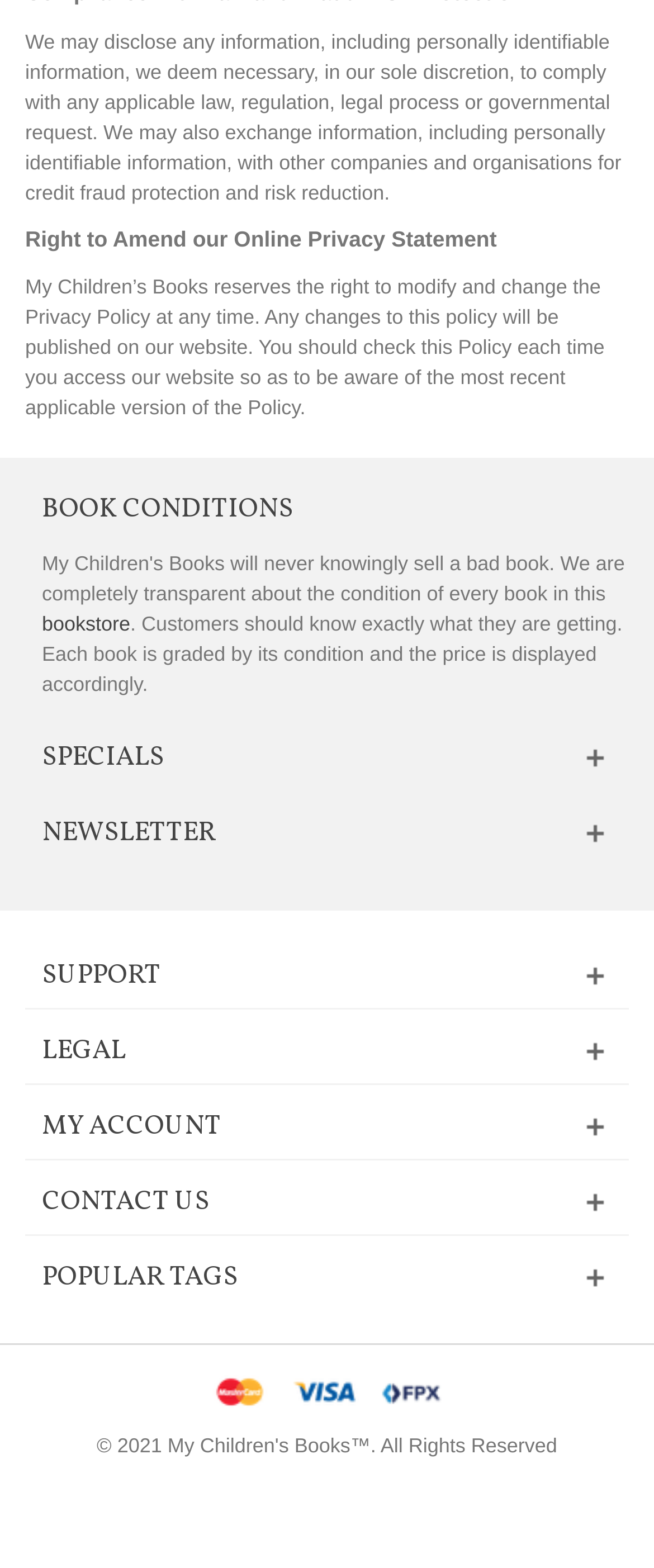Determine the bounding box coordinates of the section to be clicked to follow the instruction: "go to bookstore". The coordinates should be given as four float numbers between 0 and 1, formatted as [left, top, right, bottom].

[0.064, 0.391, 0.199, 0.405]